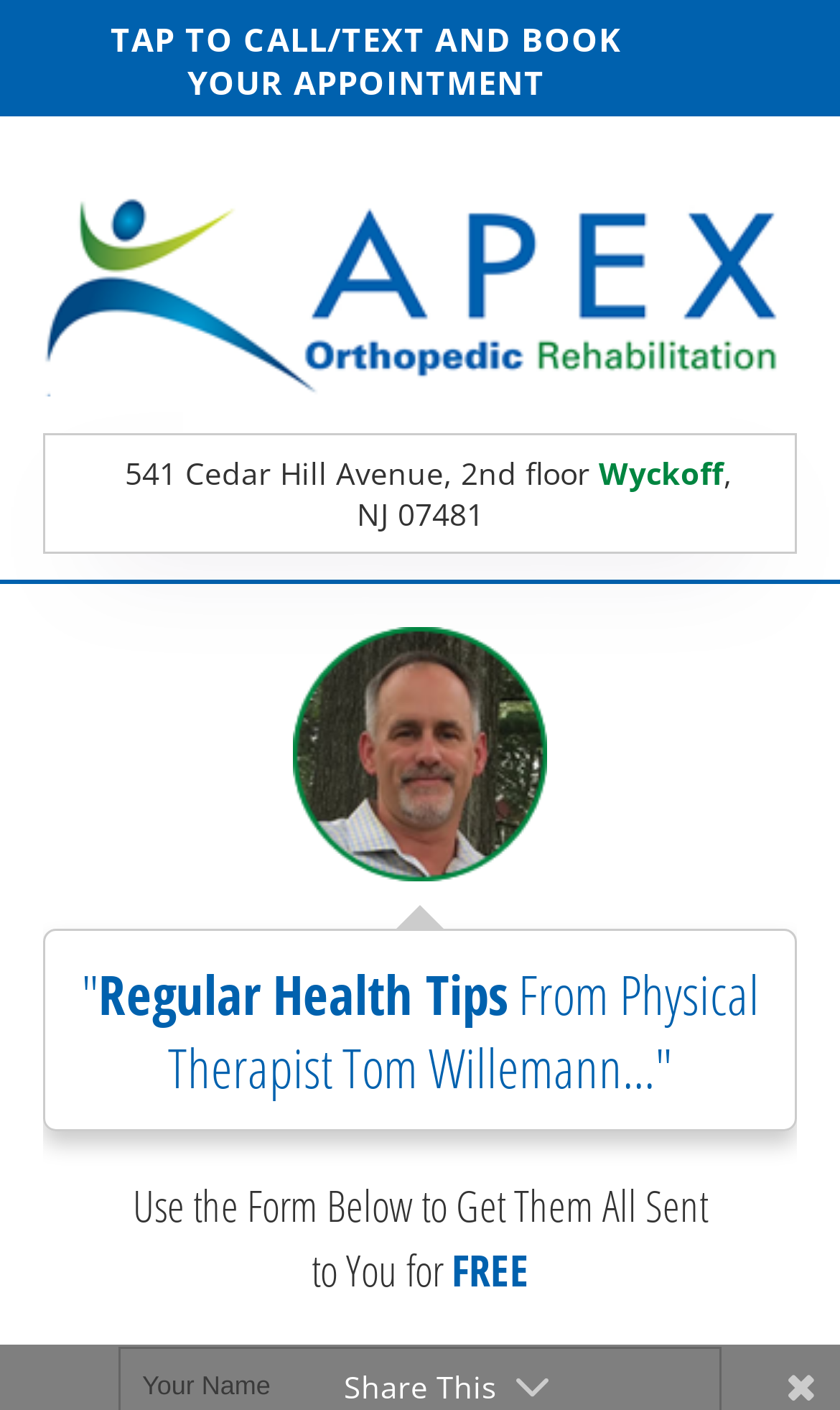What is the name of the rehabilitation center?
Based on the visual, give a brief answer using one word or a short phrase.

Apex Orthopedic Rehabilitation